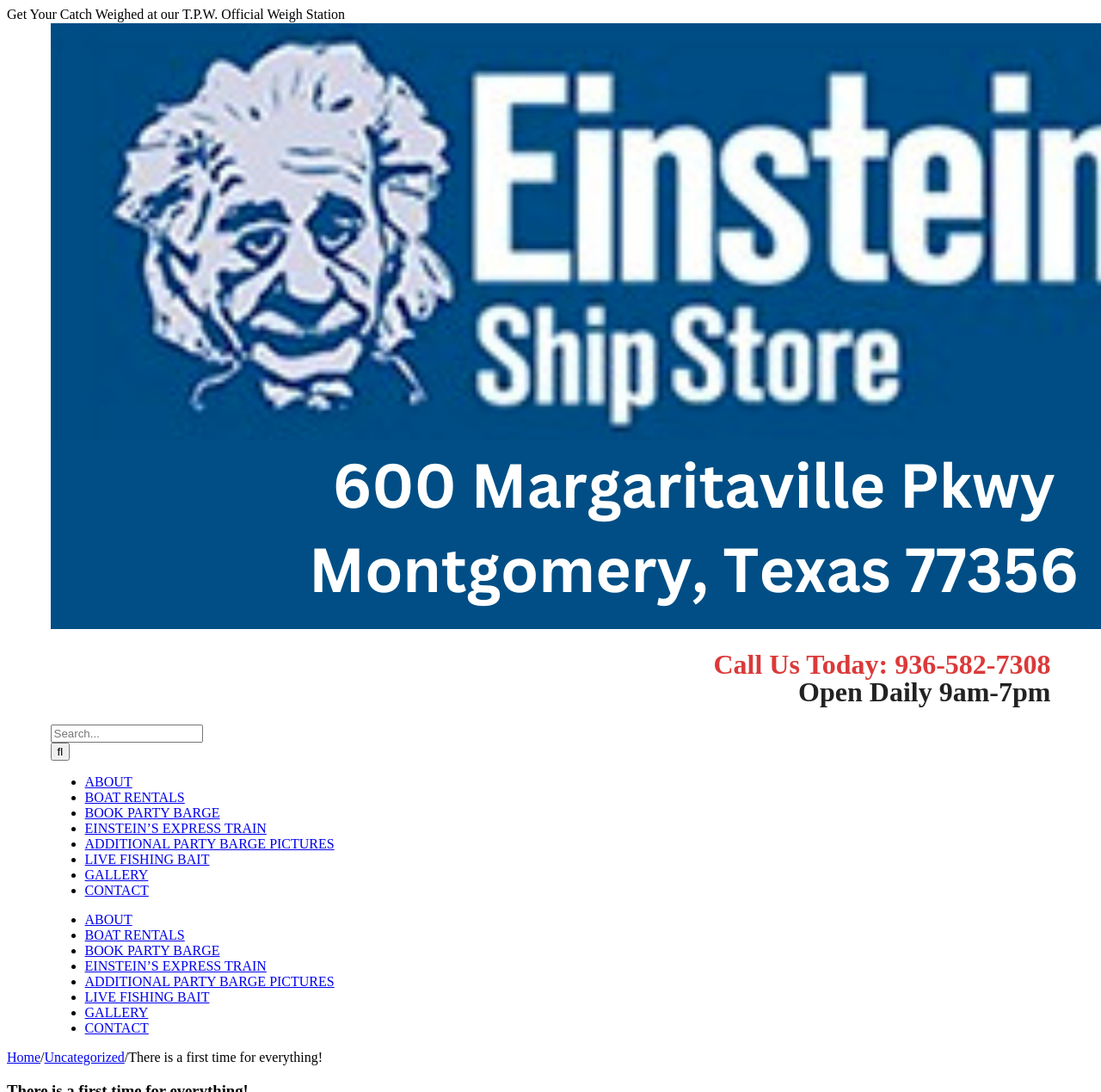Please specify the bounding box coordinates of the clickable section necessary to execute the following command: "Book a party barge".

[0.077, 0.737, 0.2, 0.751]